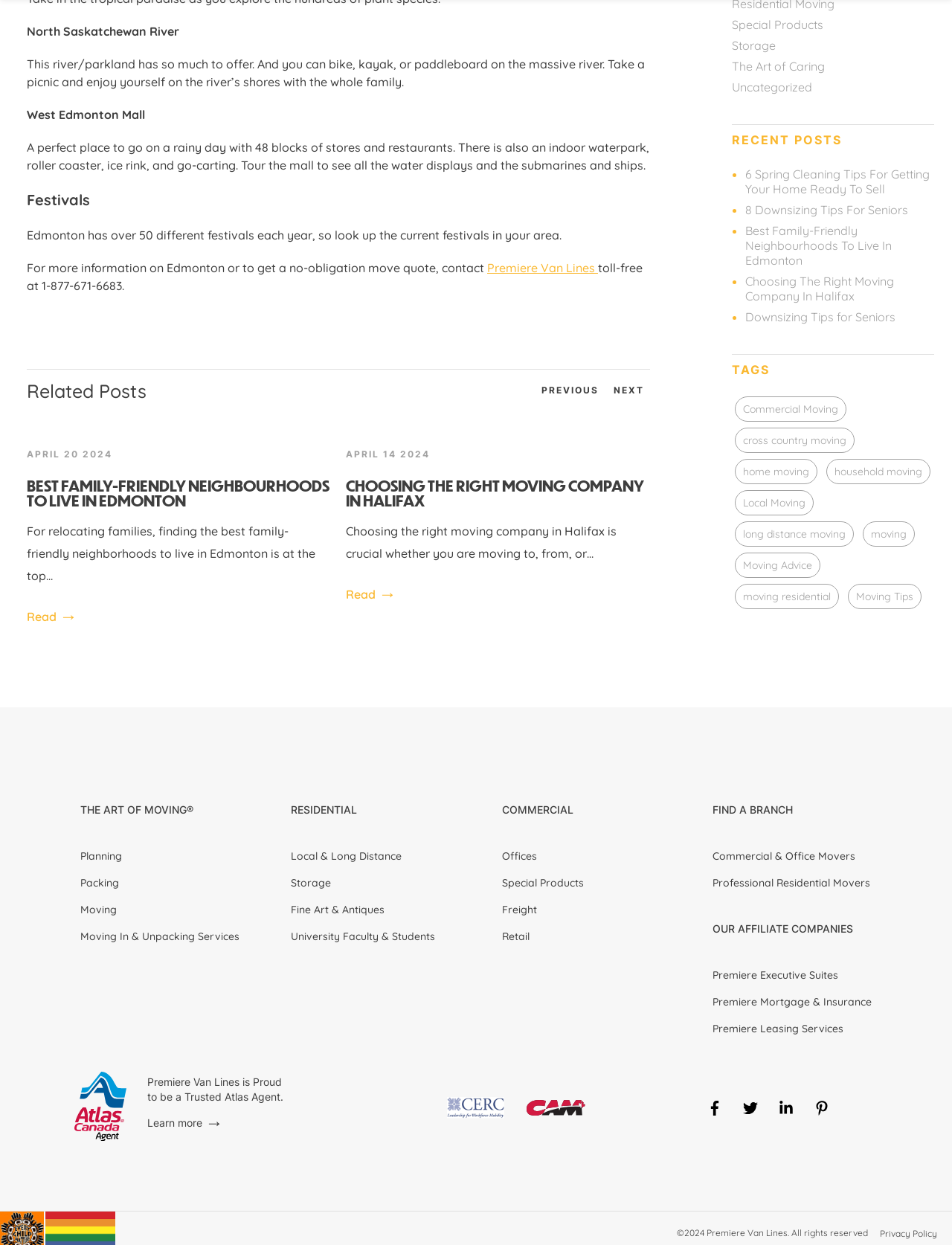How many festivals are there in Edmonton each year?
Please answer the question with a single word or phrase, referencing the image.

over 50